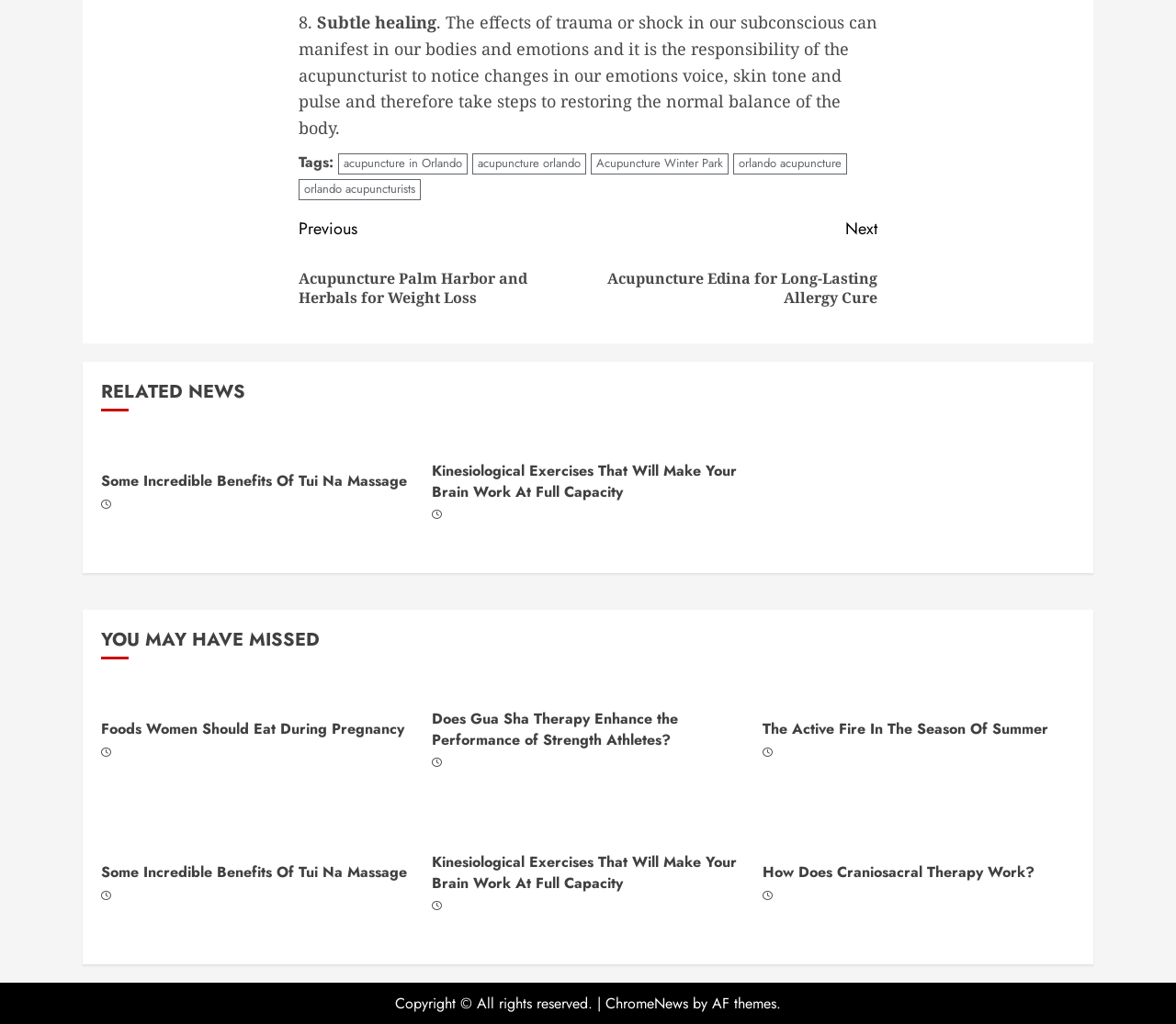Please determine the bounding box coordinates of the element's region to click in order to carry out the following instruction: "Click the link to Byzantine Empire". The coordinates should be four float numbers between 0 and 1, i.e., [left, top, right, bottom].

None